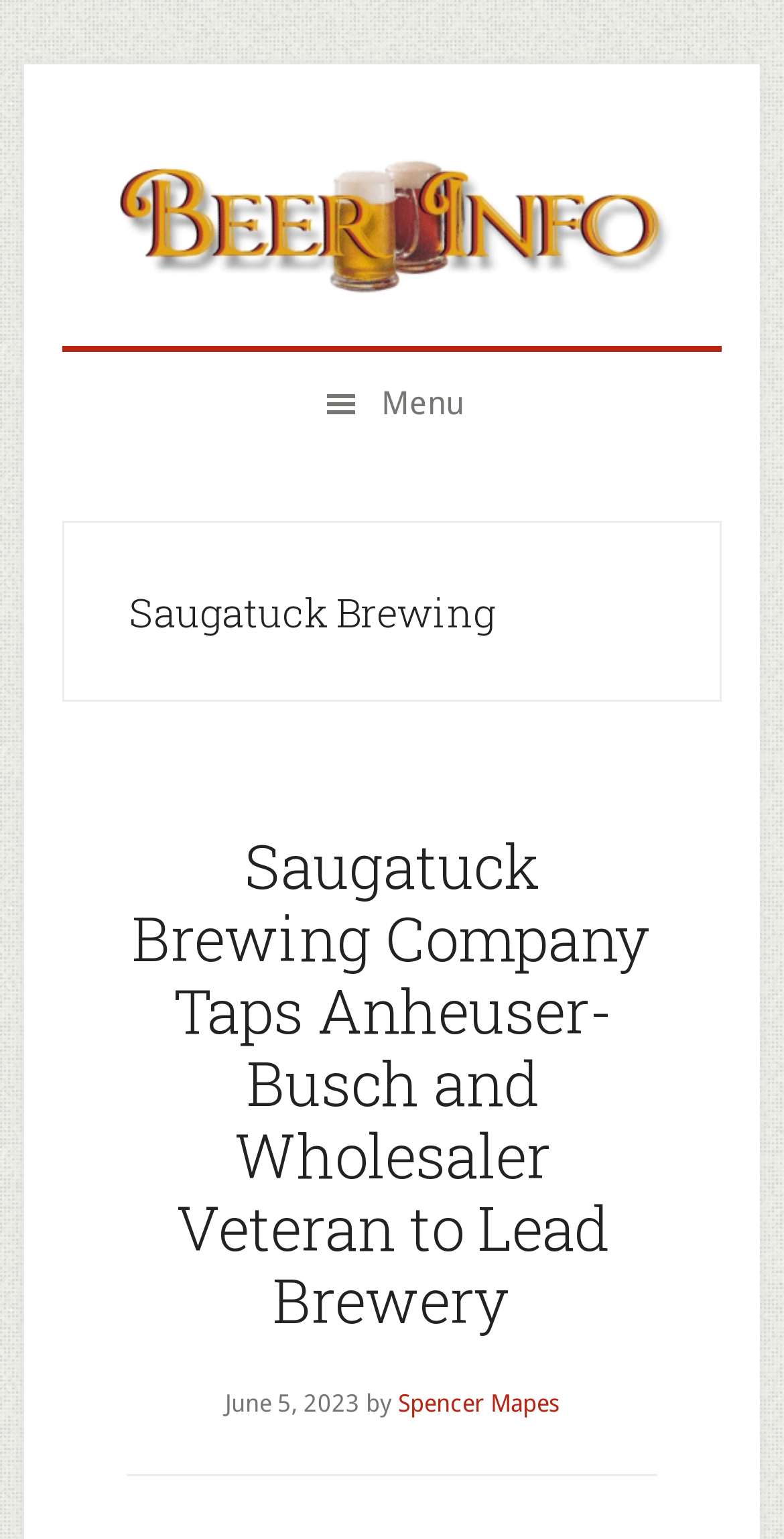Utilize the details in the image to give a detailed response to the question: When was the news article published?

I obtained the answer by looking at the time element that contains the text 'June 5, 2023', which indicates the publication date of the news article.